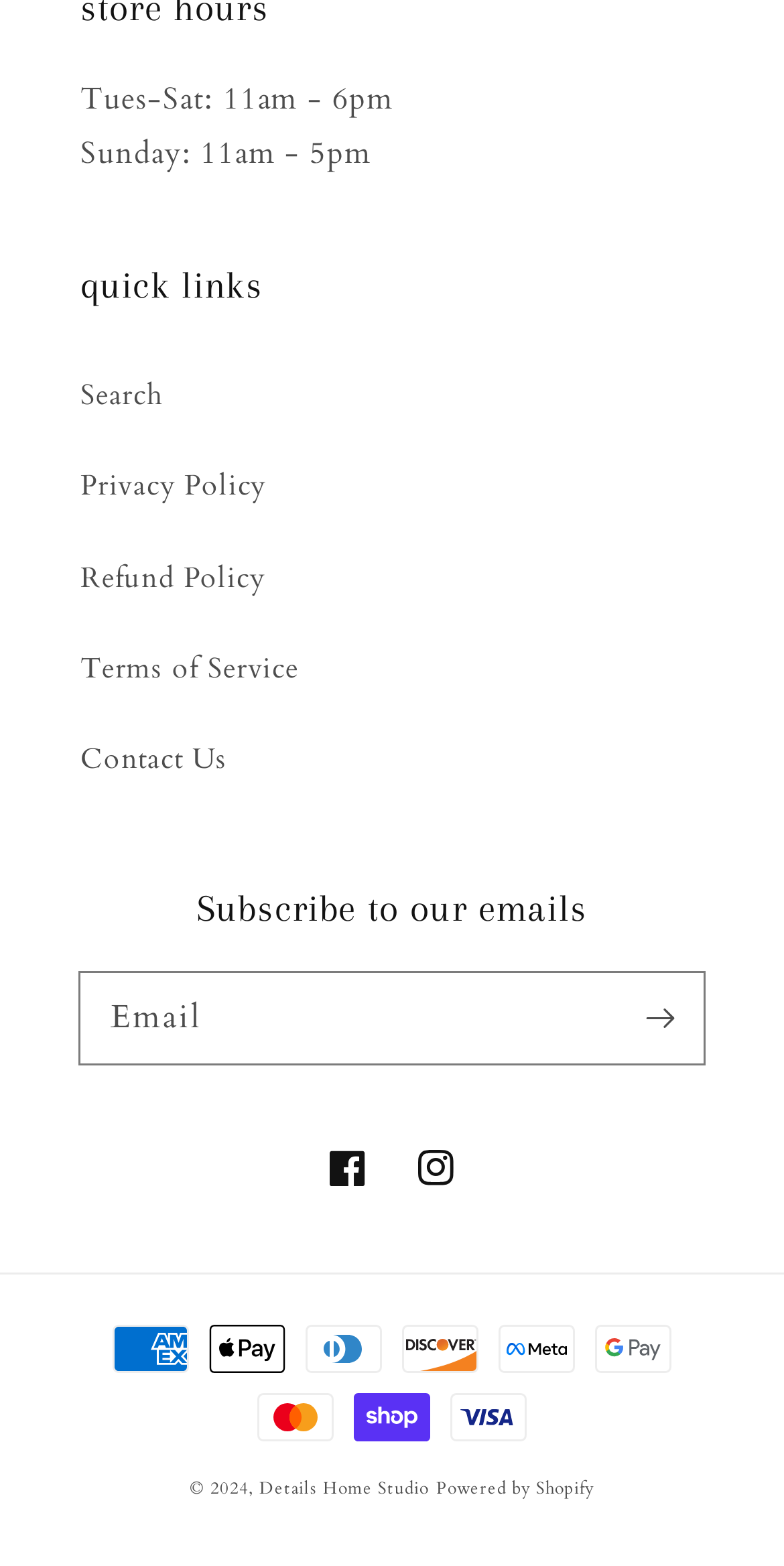Identify the bounding box coordinates of the area that should be clicked in order to complete the given instruction: "Check out the latest Events". The bounding box coordinates should be four float numbers between 0 and 1, i.e., [left, top, right, bottom].

None